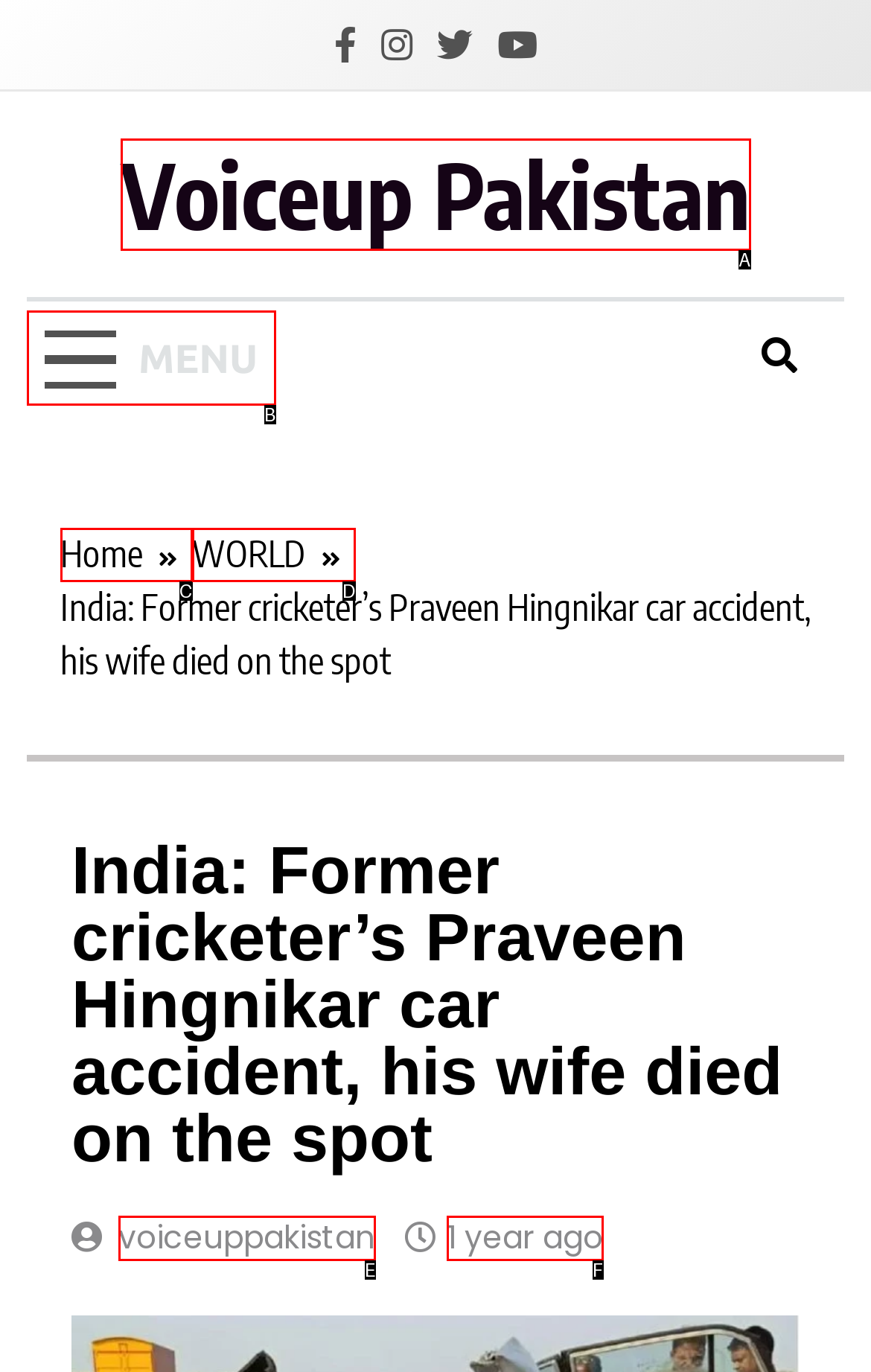Select the HTML element that corresponds to the description: Photography Tips. Answer with the letter of the matching option directly from the choices given.

None